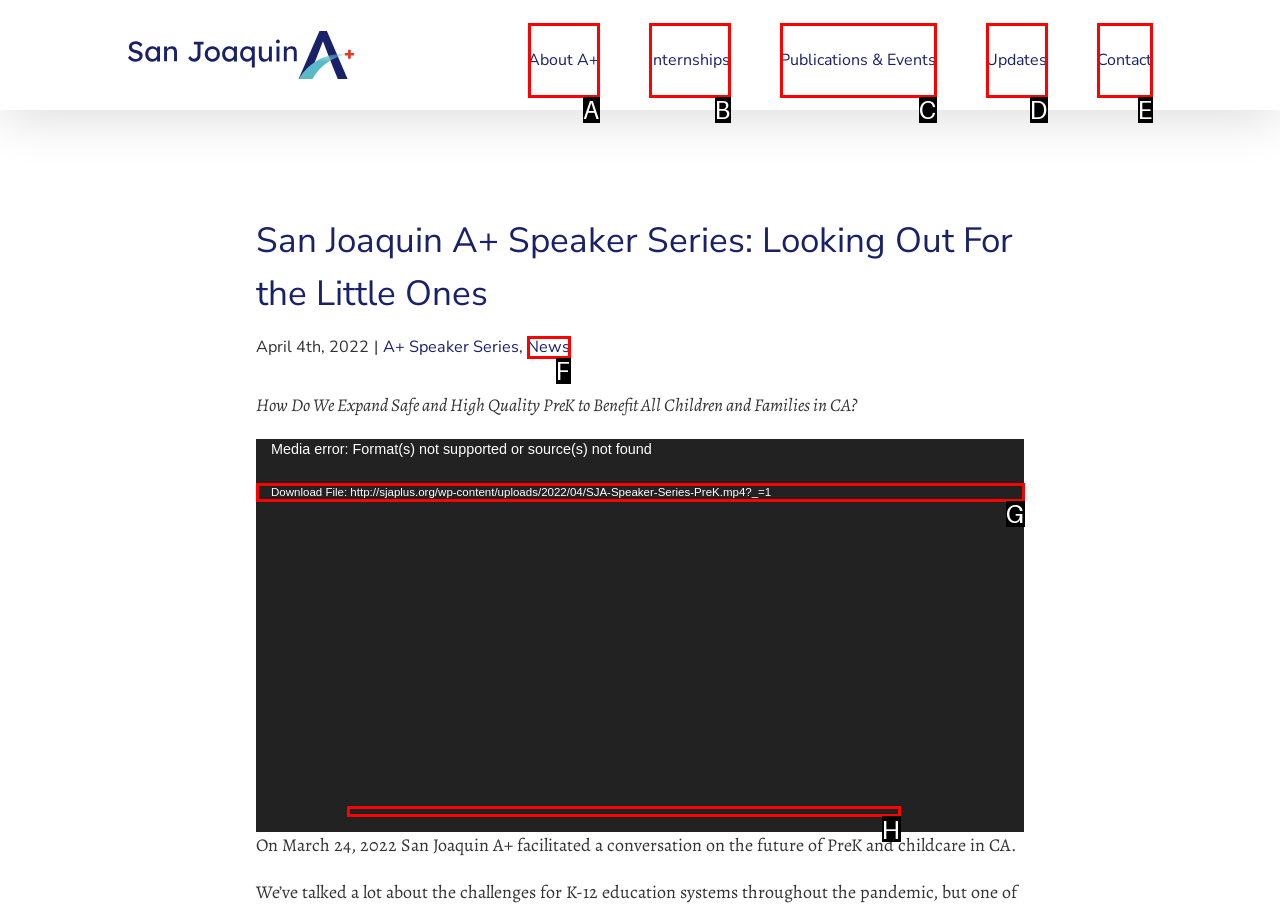Choose the option that best matches the element: News
Respond with the letter of the correct option.

F